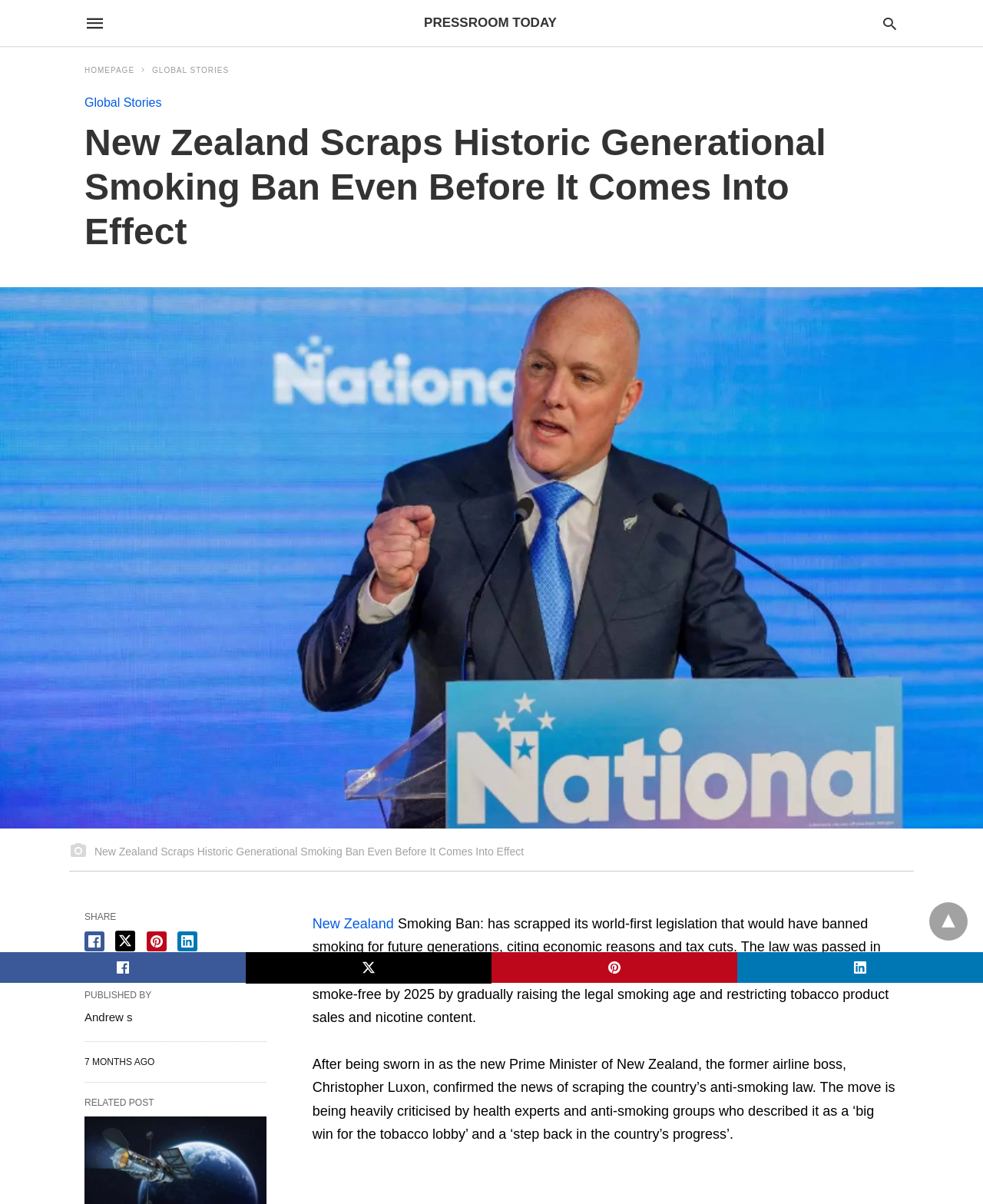Please determine the bounding box coordinates of the element to click in order to execute the following instruction: "Go to homepage". The coordinates should be four float numbers between 0 and 1, specified as [left, top, right, bottom].

[0.086, 0.055, 0.151, 0.062]